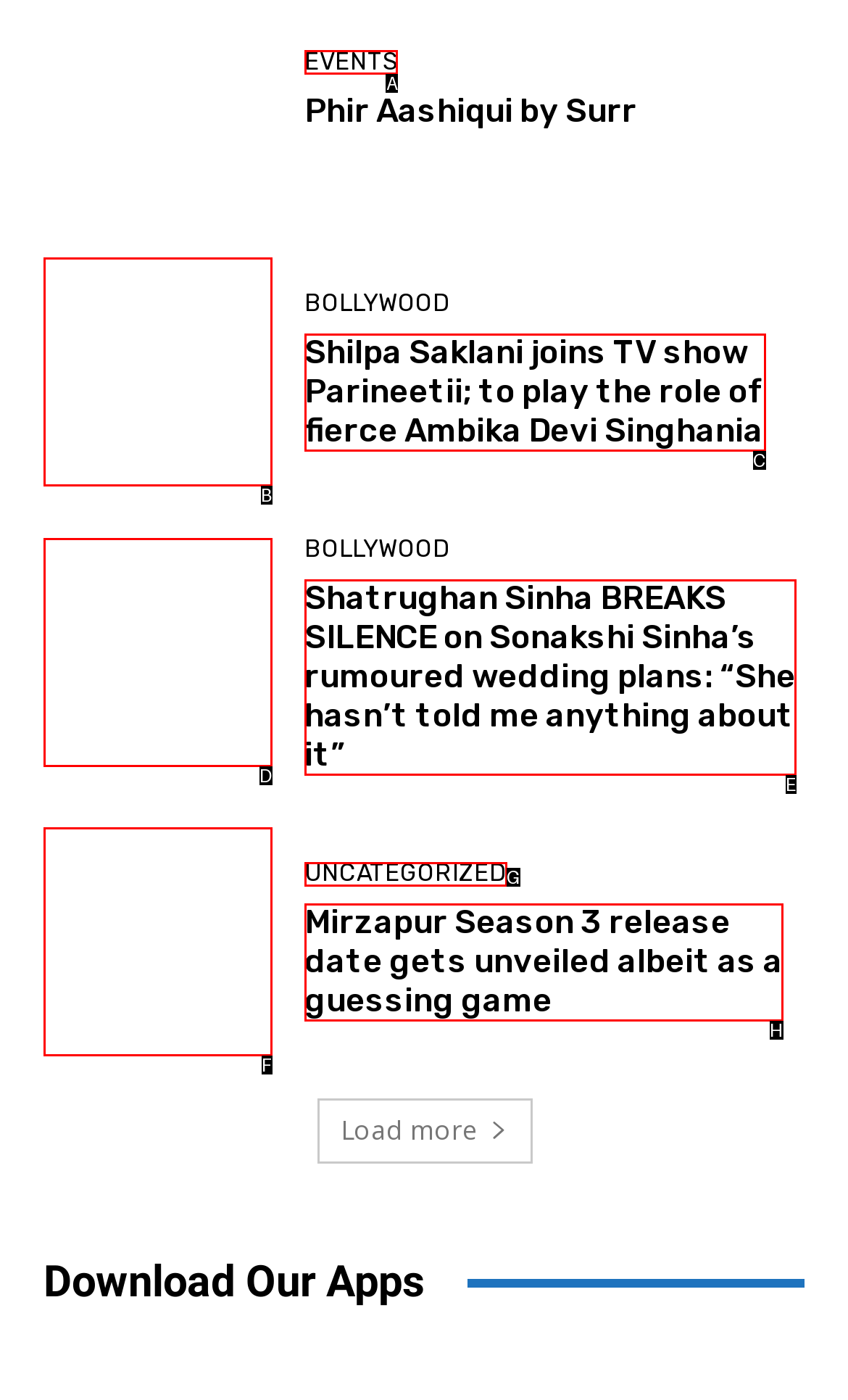Point out the HTML element I should click to achieve the following task: Click on EVENTS Provide the letter of the selected option from the choices.

A